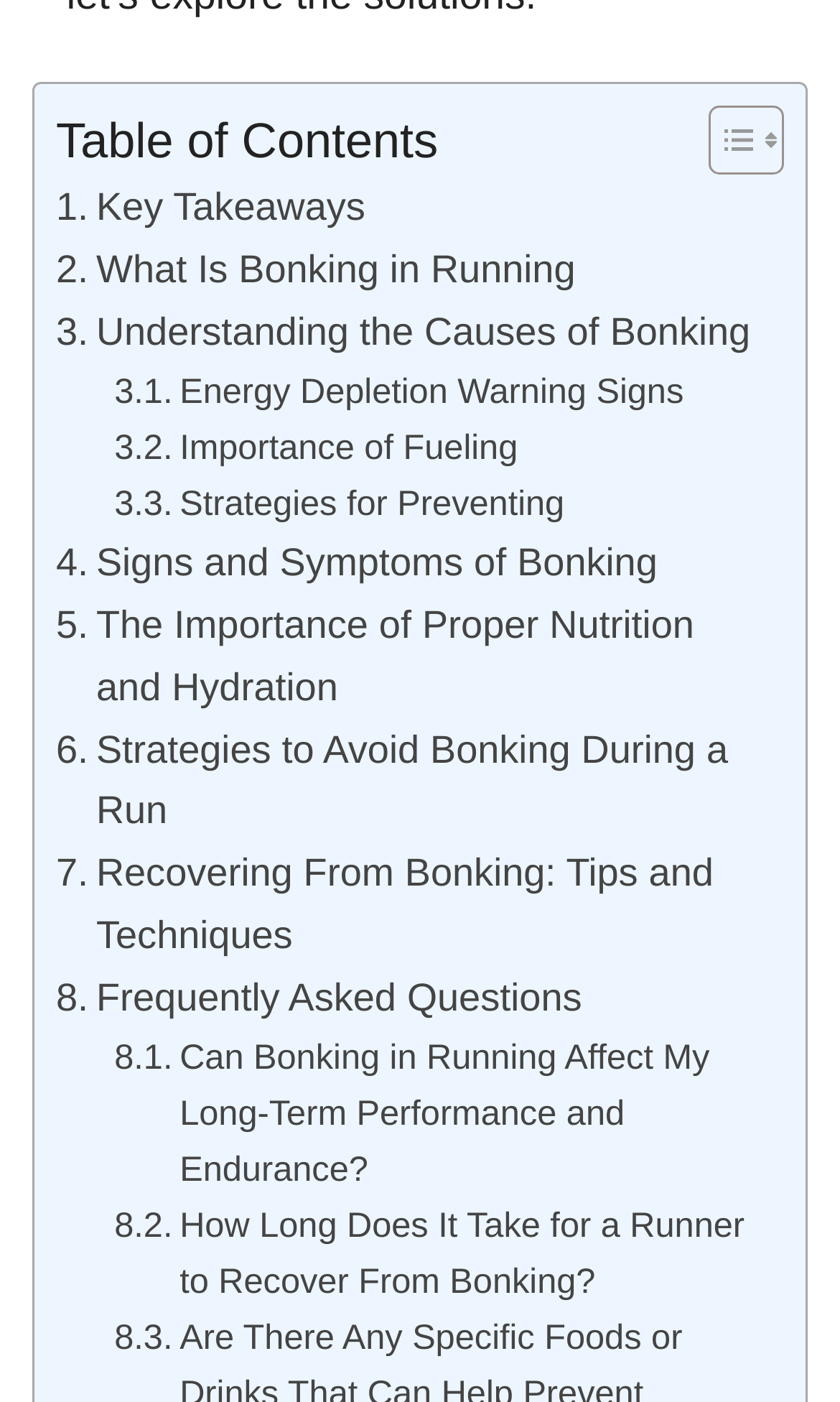How many links are there in the Table of Contents?
Please give a detailed and elaborate explanation in response to the question.

By counting the number of links under the 'Table of Contents' section, I found that there are 11 links, each leading to a different section about bonking in running.